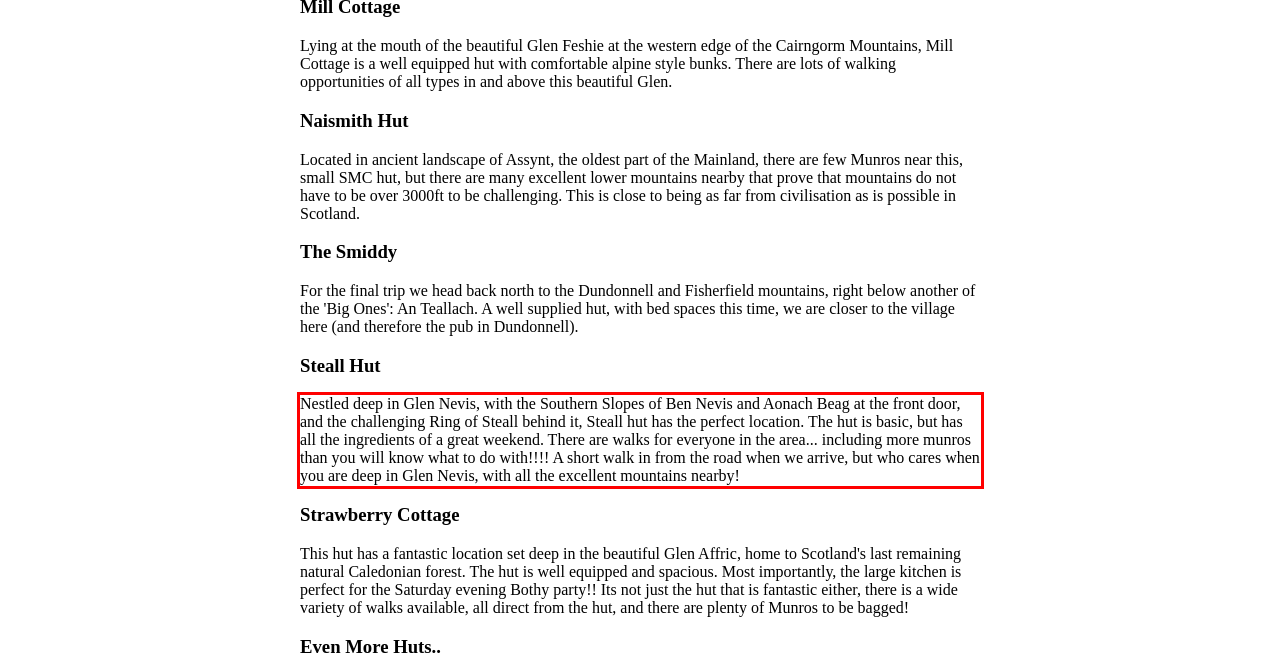Examine the webpage screenshot and use OCR to obtain the text inside the red bounding box.

Nestled deep in Glen Nevis, with the Southern Slopes of Ben Nevis and Aonach Beag at the front door, and the challenging Ring of Steall behind it, Steall hut has the perfect location. The hut is basic, but has all the ingredients of a great weekend. There are walks for everyone in the area... including more munros than you will know what to do with!!!! A short walk in from the road when we arrive, but who cares when you are deep in Glen Nevis, with all the excellent mountains nearby!